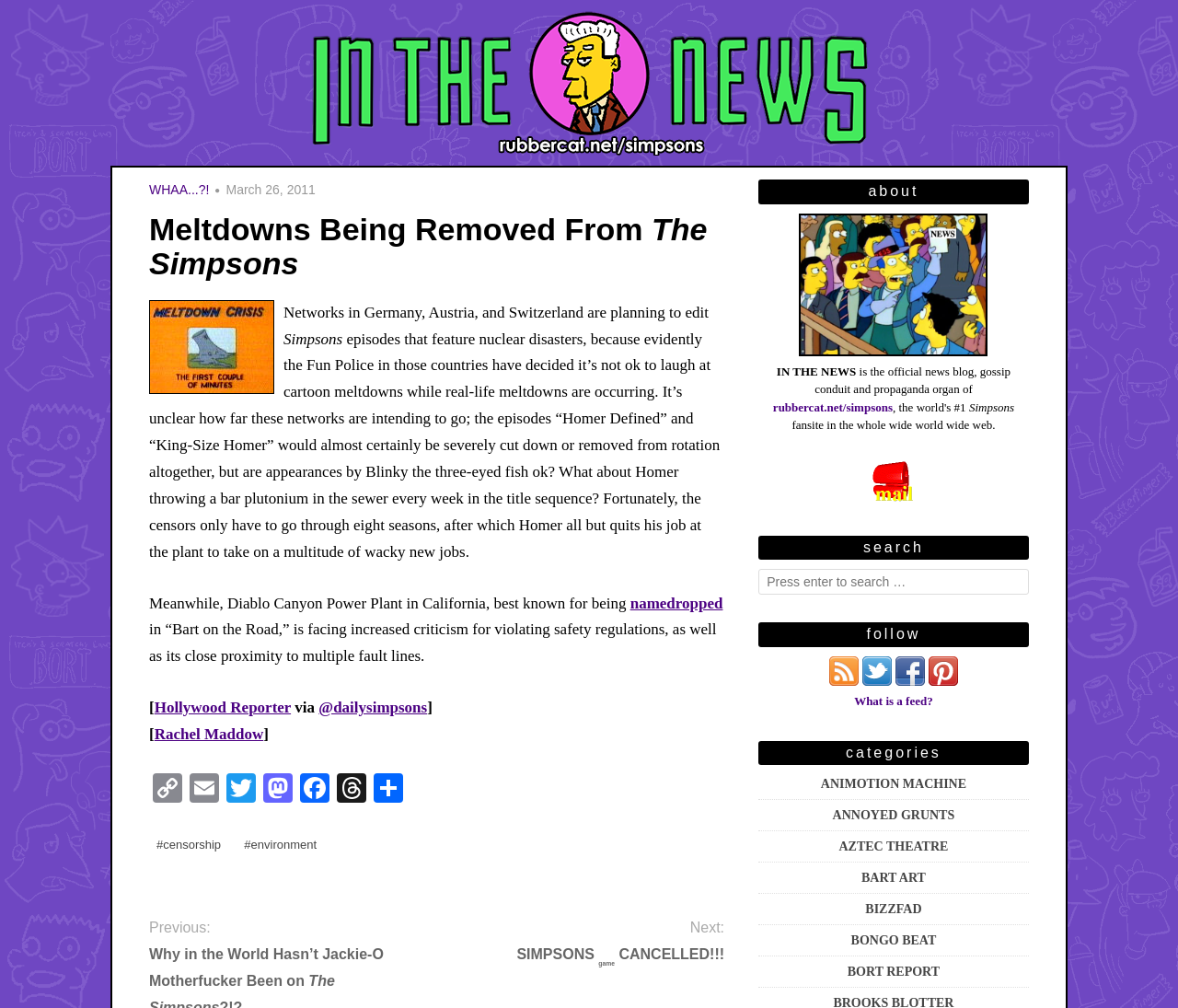Answer the question using only a single word or phrase: 
What are networks in Germany, Austria, and Switzerland planning to edit?

Simpsons episodes